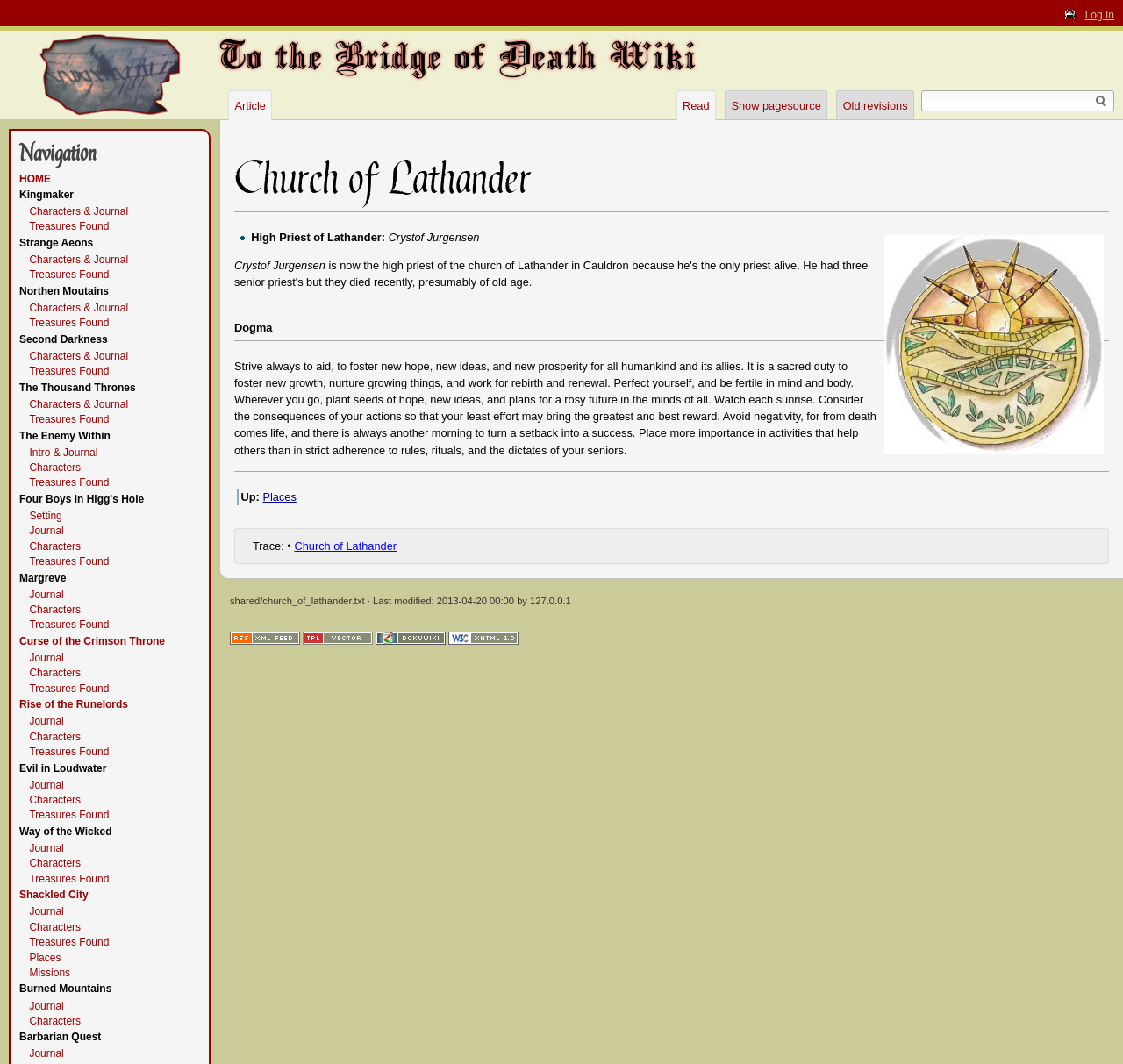Indicate the bounding box coordinates of the element that must be clicked to execute the instruction: "Show the page source". The coordinates should be given as four float numbers between 0 and 1, i.e., [left, top, right, bottom].

[0.646, 0.086, 0.736, 0.112]